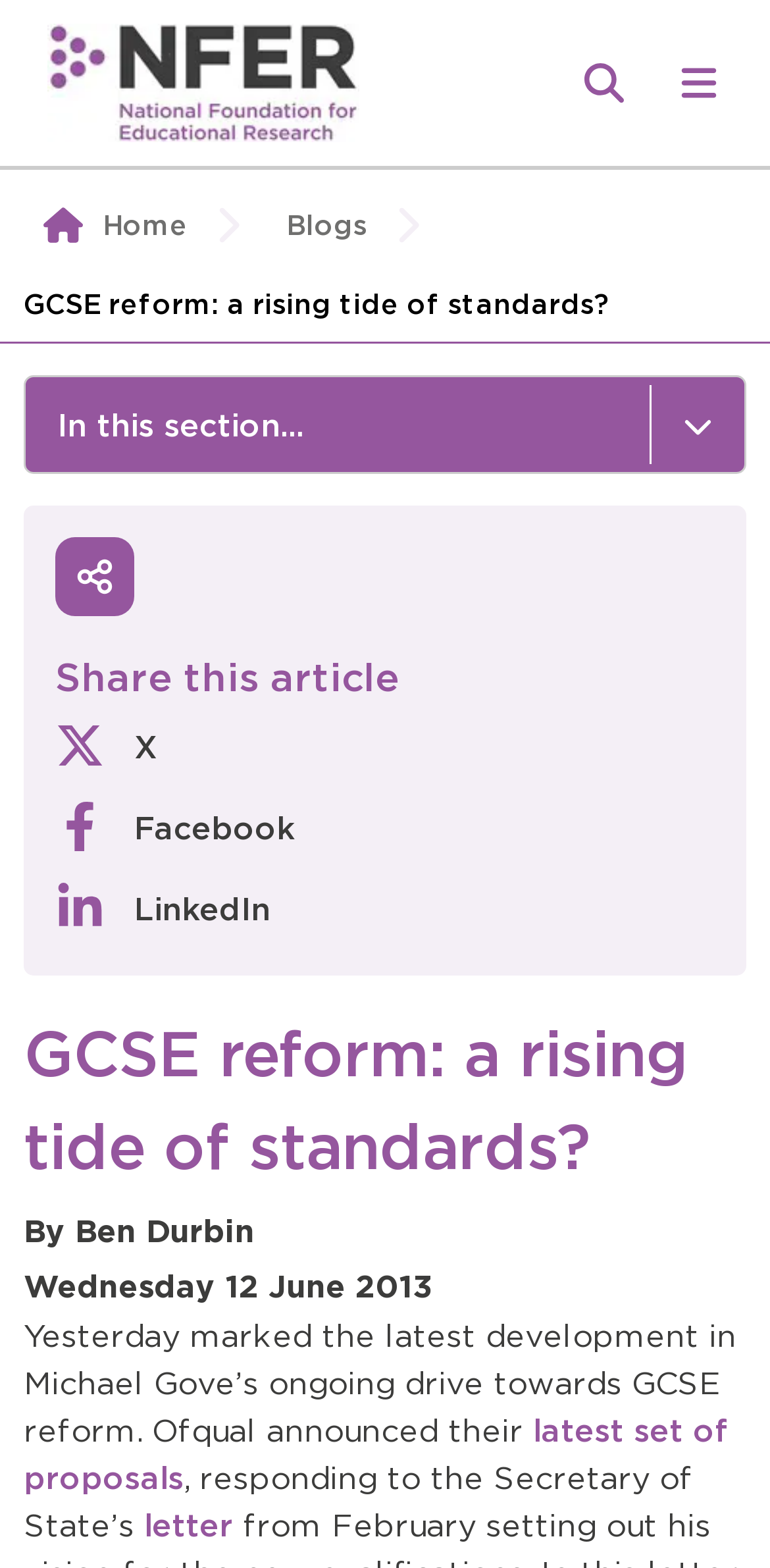Determine the bounding box coordinates (top-left x, top-left y, bottom-right x, bottom-right y) of the UI element described in the following text: News & Events

[0.059, 0.316, 0.941, 0.346]